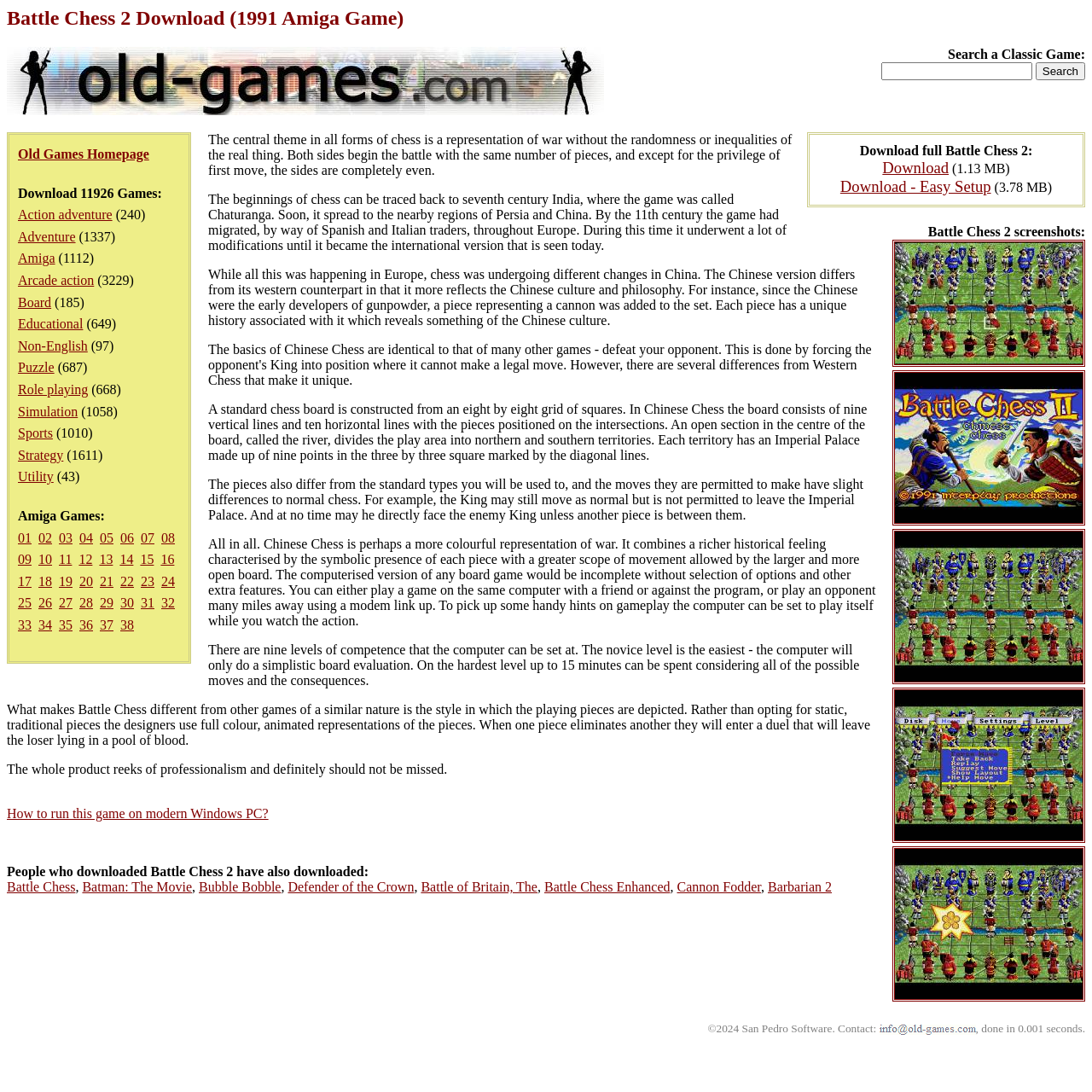Pinpoint the bounding box coordinates of the clickable element to carry out the following instruction: "Browse Action adventure games."

[0.016, 0.19, 0.103, 0.203]